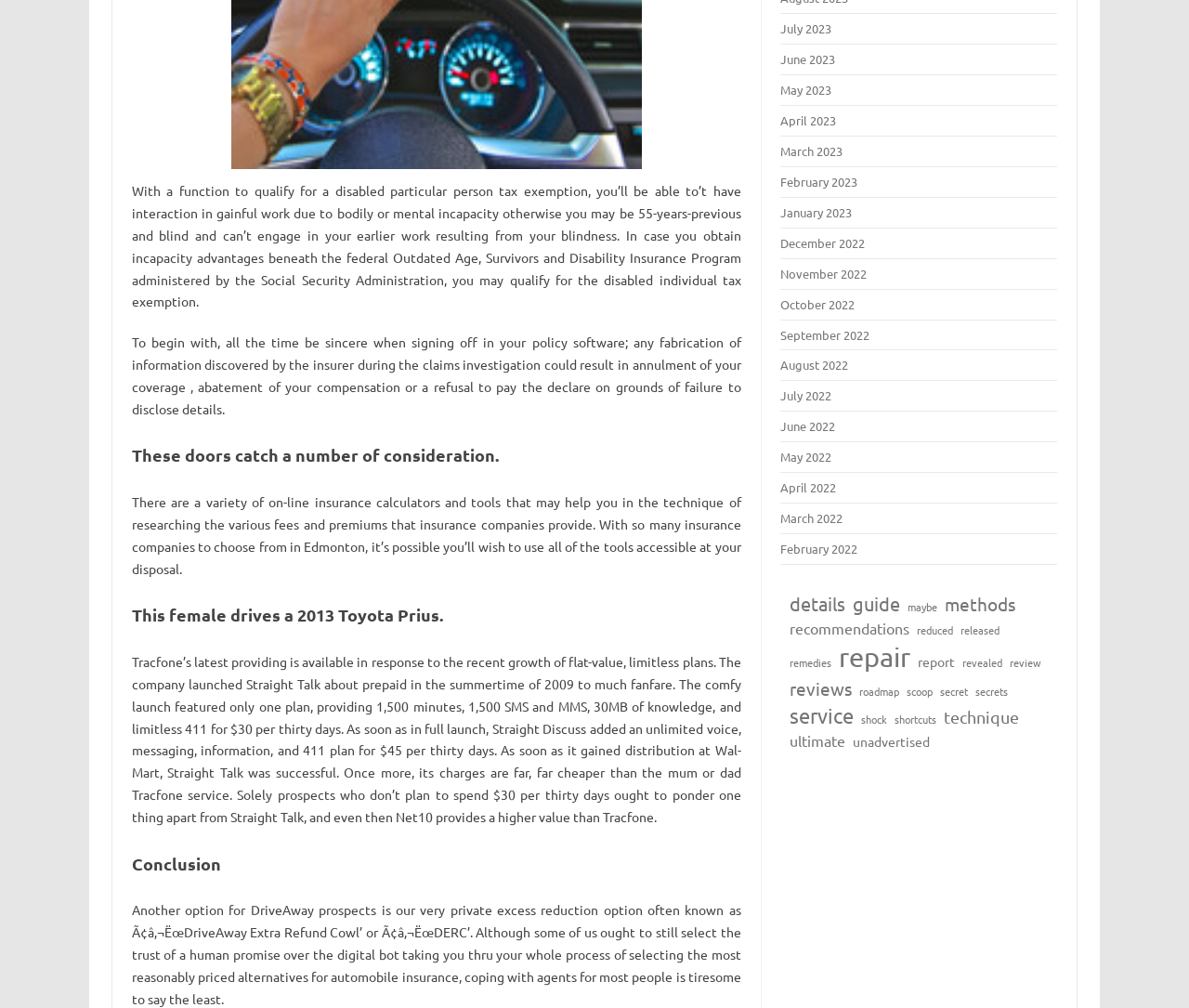Identify the bounding box coordinates for the UI element described as follows: June 2023. Use the format (top-left x, top-left y, bottom-right x, bottom-right y) and ensure all values are floating point numbers between 0 and 1.

[0.657, 0.051, 0.703, 0.066]